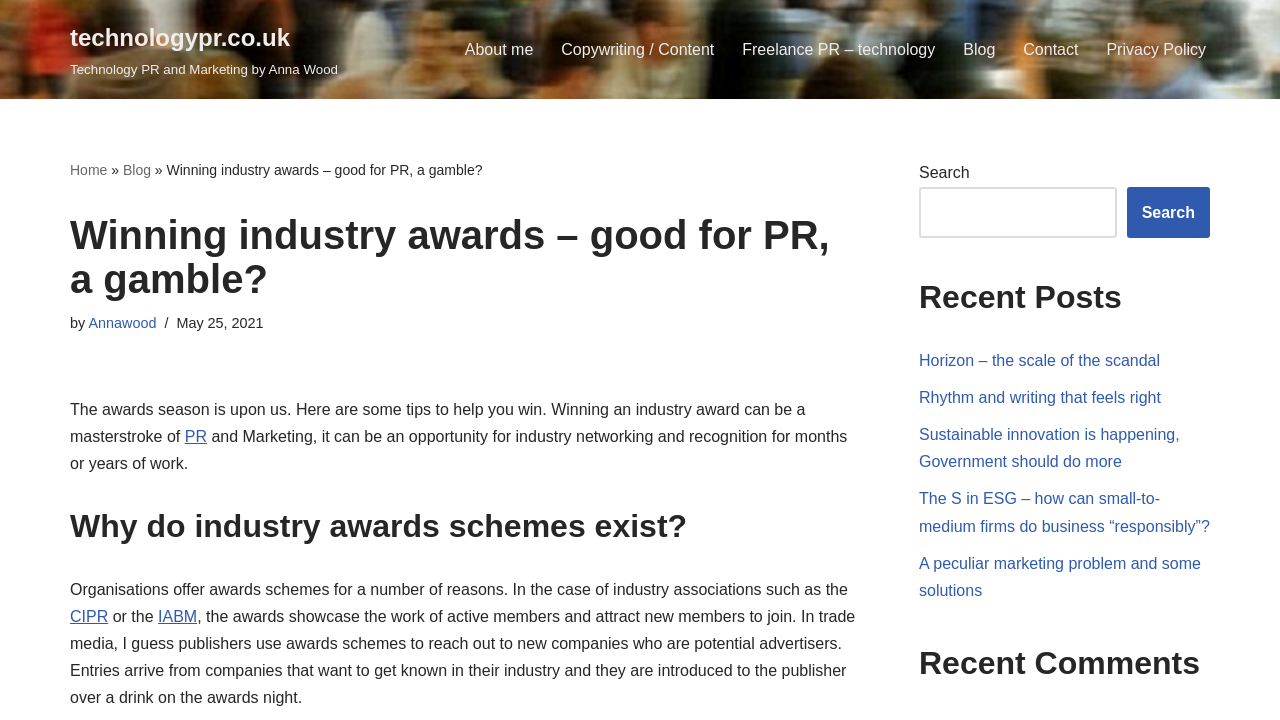Respond to the question below with a single word or phrase:
What is the date of the blog post?

May 25, 2021